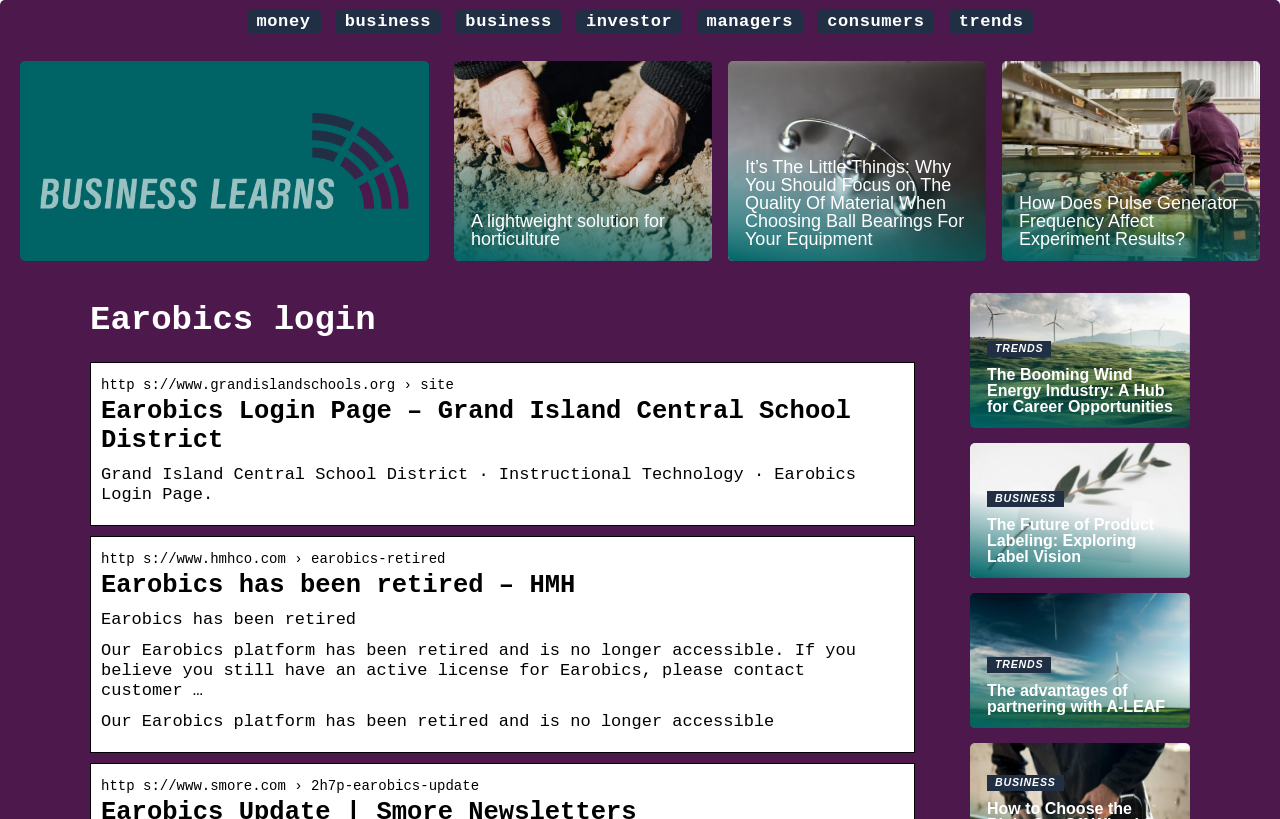Using the information in the image, could you please answer the following question in detail:
What is the purpose of Earobics?

Based on the webpage, it appears that Earobics is a login page, possibly for an educational platform or resource, as it is linked to the Grand Island Central School District and HMH, a education company.